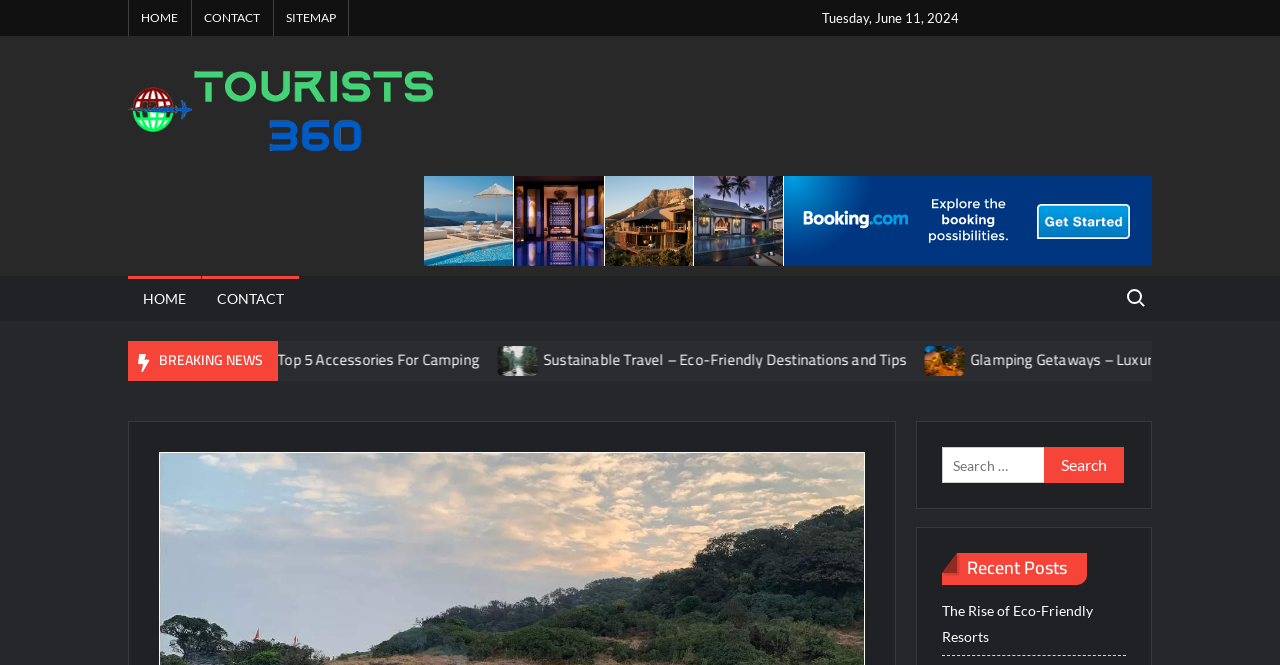Using the information in the image, give a comprehensive answer to the question: 
What is the category of the article with the heading 'Sustainable Travel – Eco-Friendly Destinations and Tips'?

I inferred the category of the article by reading the heading 'Sustainable Travel – Eco-Friendly Destinations and Tips' which suggests that the article is related to travel, specifically sustainable travel.